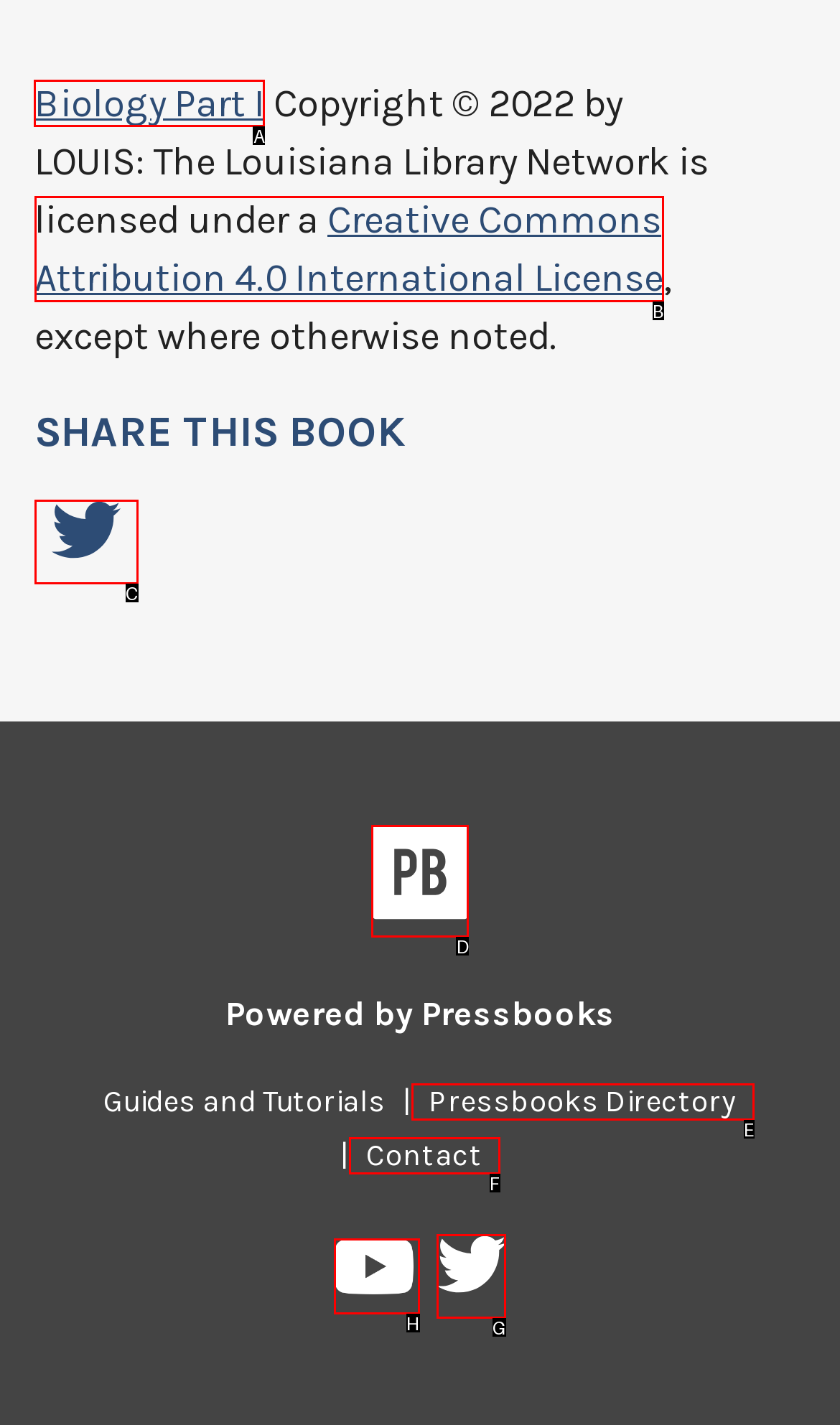Point out the UI element to be clicked for this instruction: Click on 'Biology Part I'. Provide the answer as the letter of the chosen element.

A